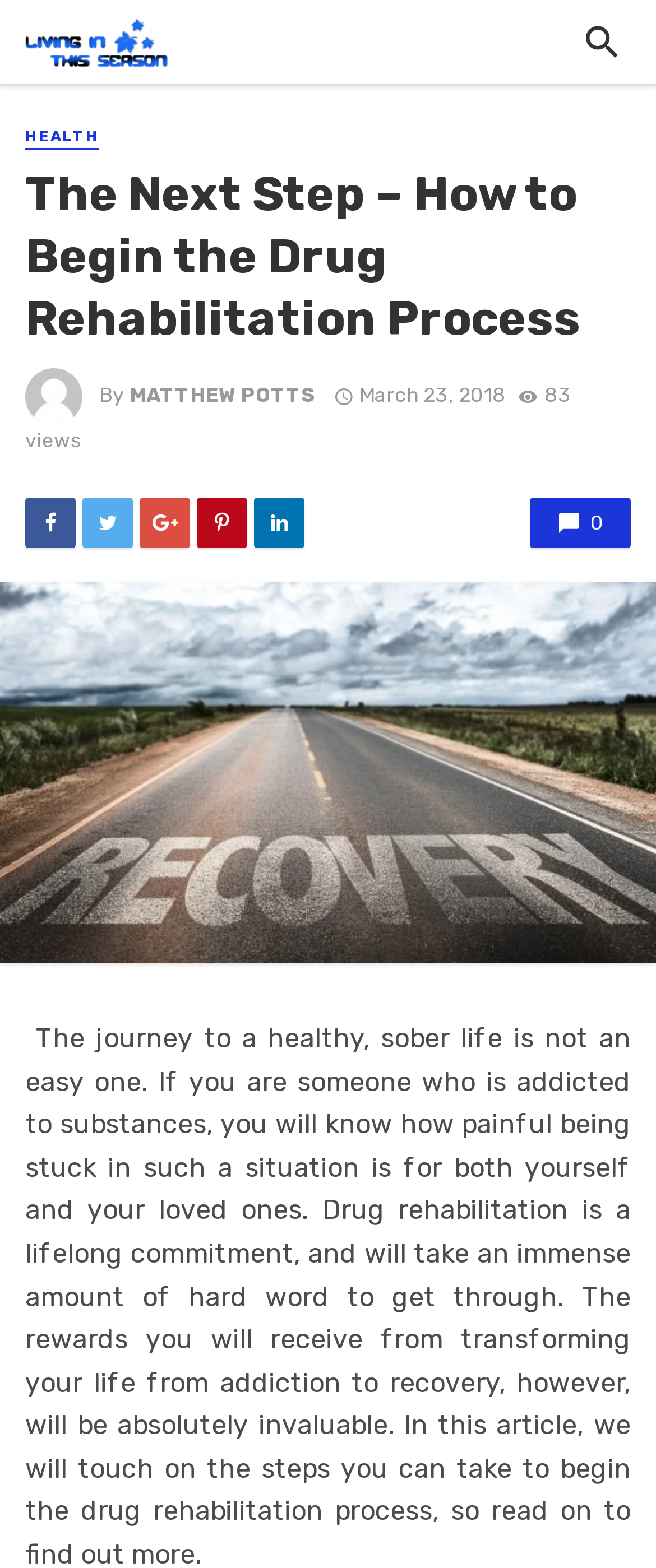Reply to the question with a single word or phrase:
What is the author of the article?

Matthew Potts